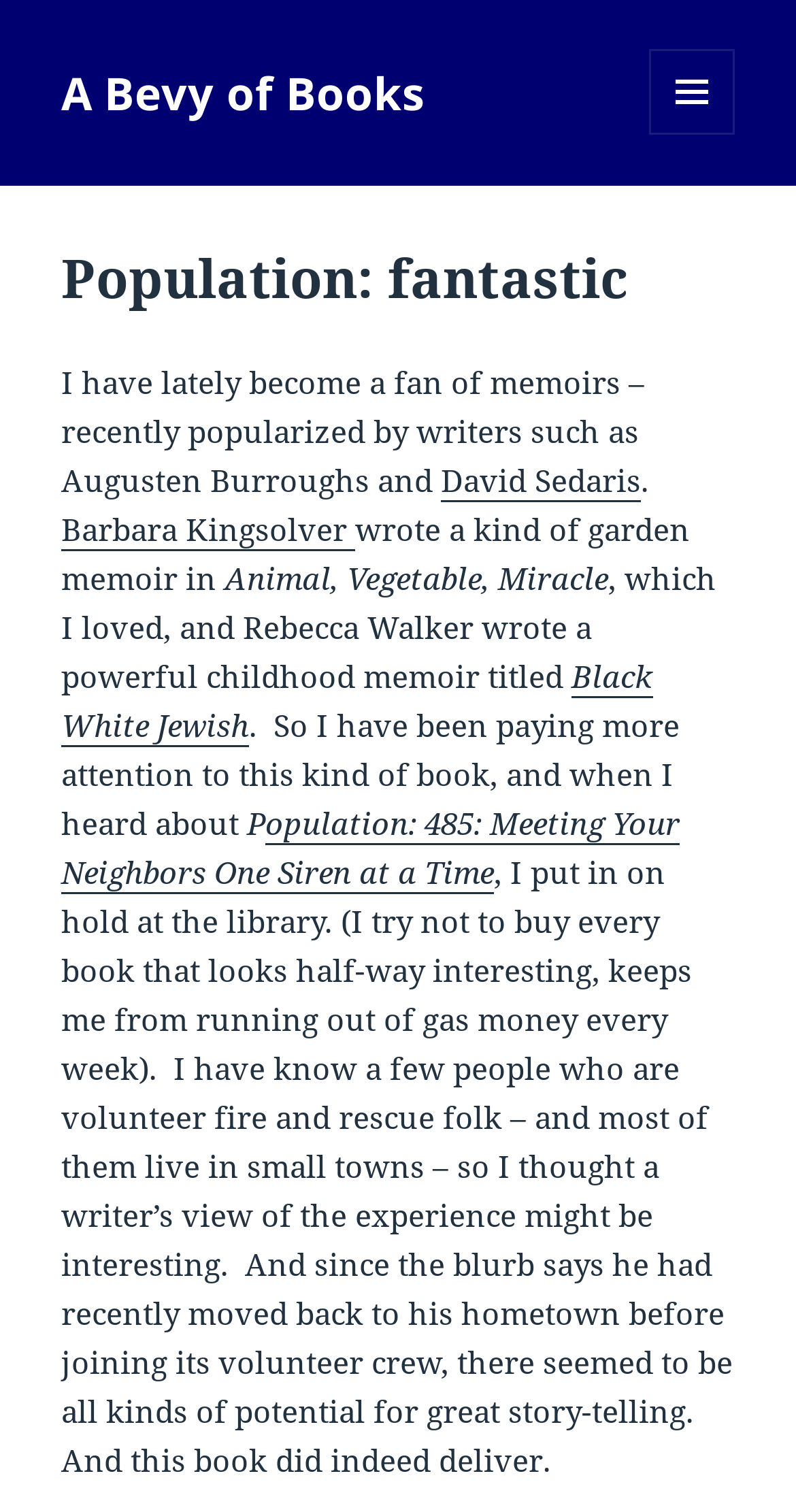Respond to the question below with a concise word or phrase:
What type of books does the author like?

Memoirs